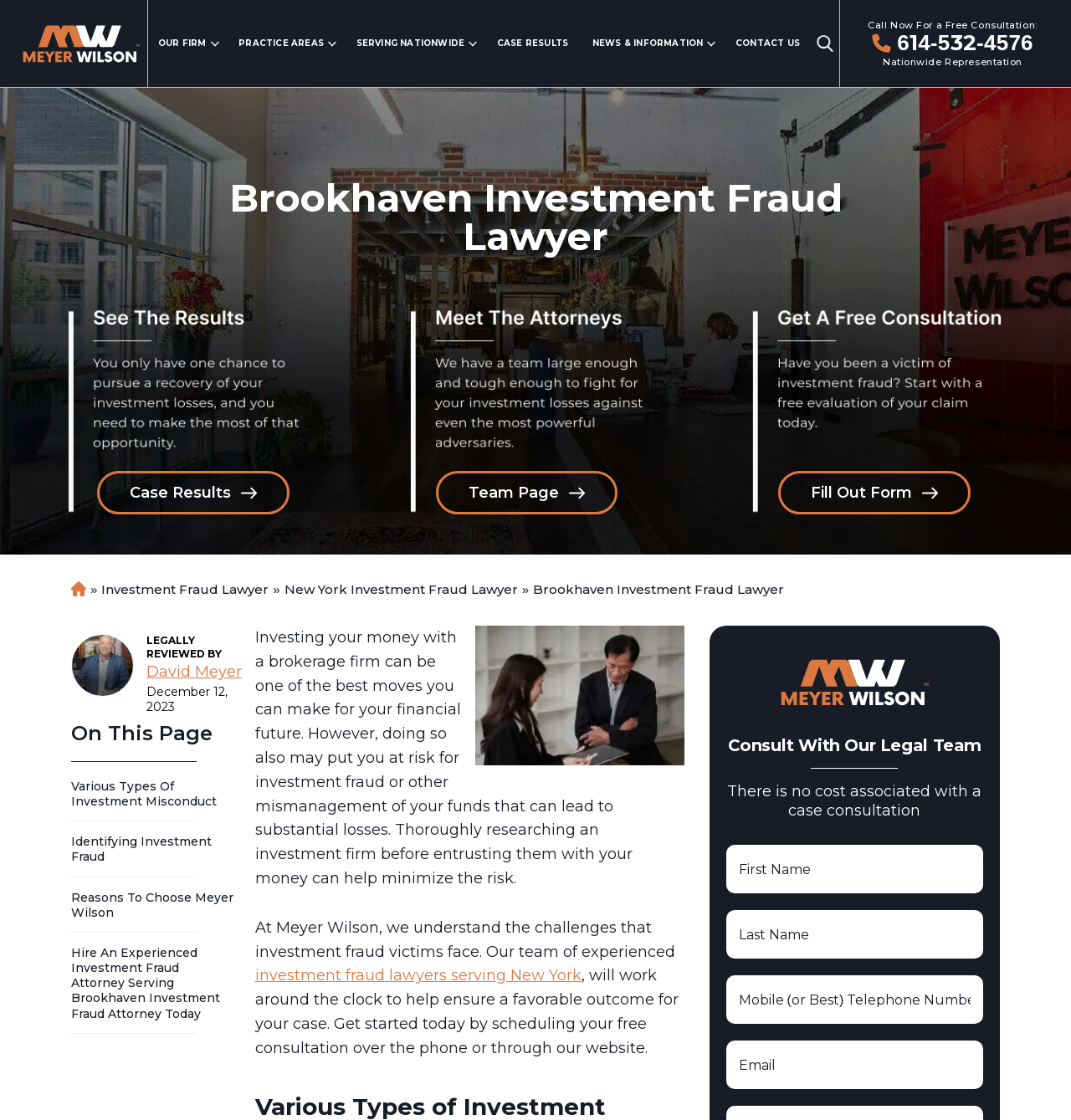Generate the main heading text from the webpage.

Brookhaven Investment Fraud Lawyer